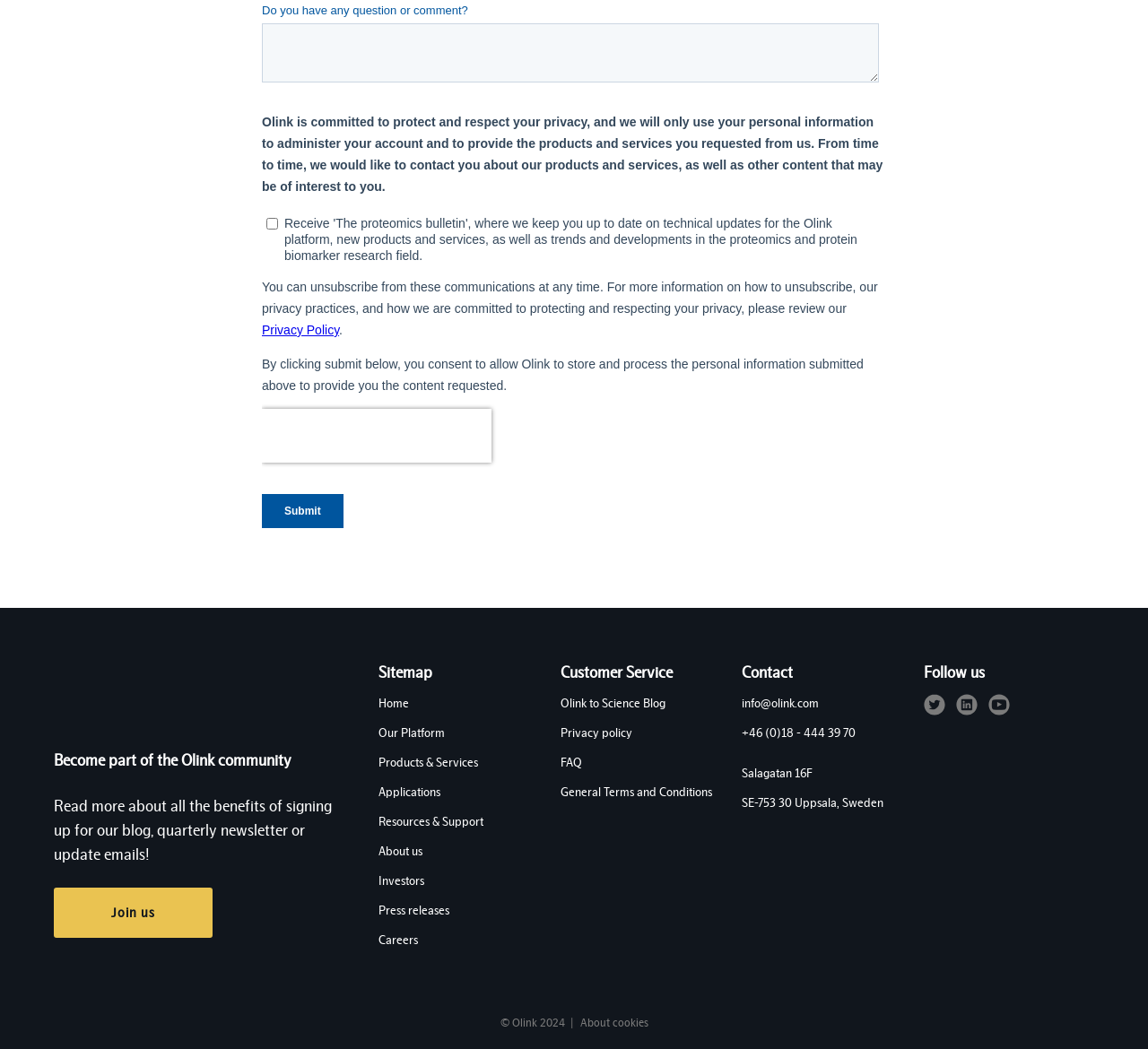Refer to the element description Products & Services and identify the corresponding bounding box in the screenshot. Format the coordinates as (top-left x, top-left y, bottom-right x, bottom-right y) with values in the range of 0 to 1.

[0.33, 0.718, 0.417, 0.736]